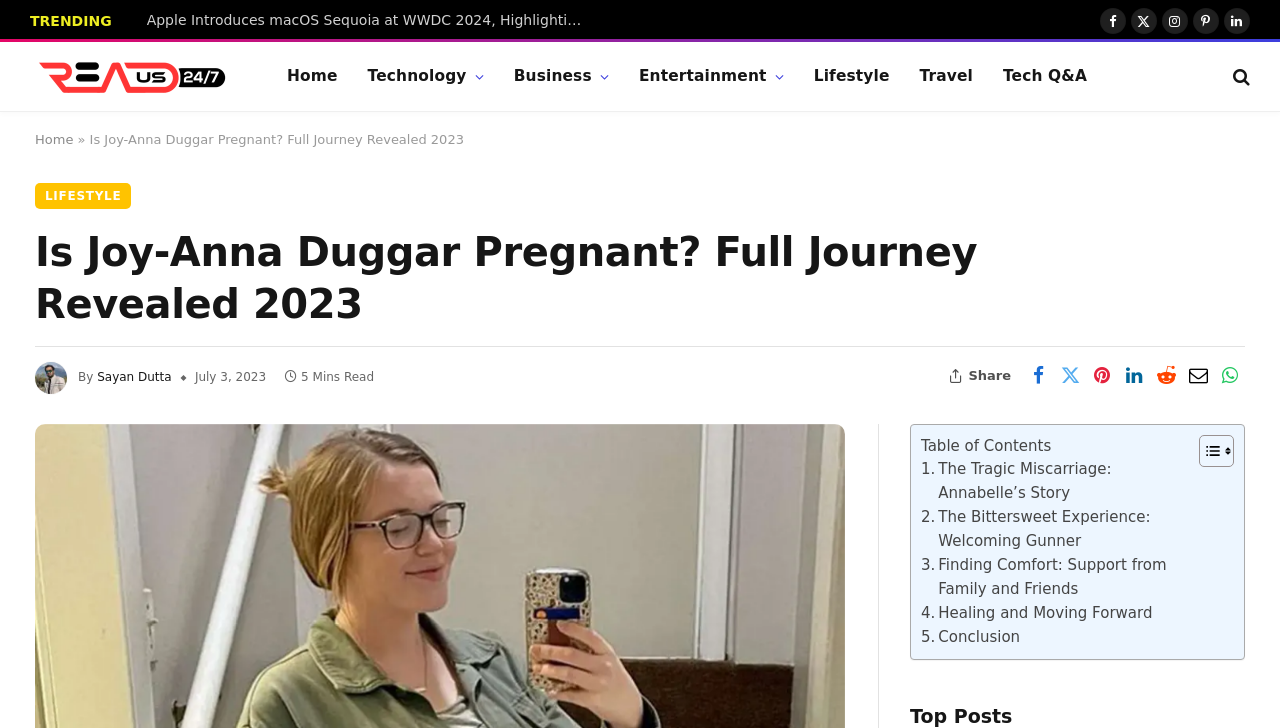How many minutes does it take to read the article?
Please provide a comprehensive answer based on the information in the image.

I found the answer by looking at the text '5 Mins Read' located below the author's name, which indicates the estimated time it takes to read the article.